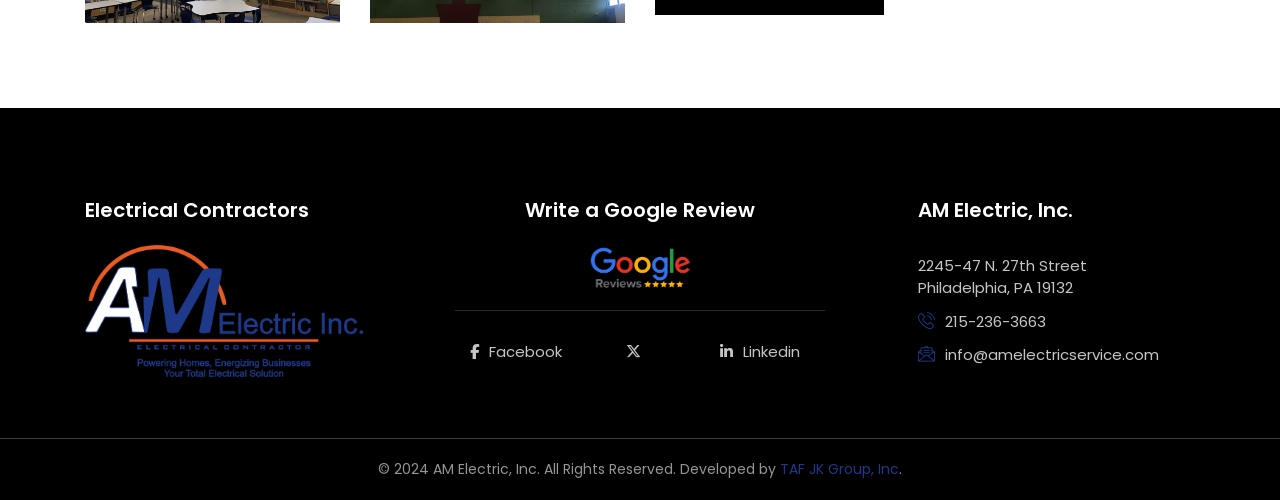Answer the following inquiry with a single word or phrase:
Who developed the website?

TAF JK Group, Inc